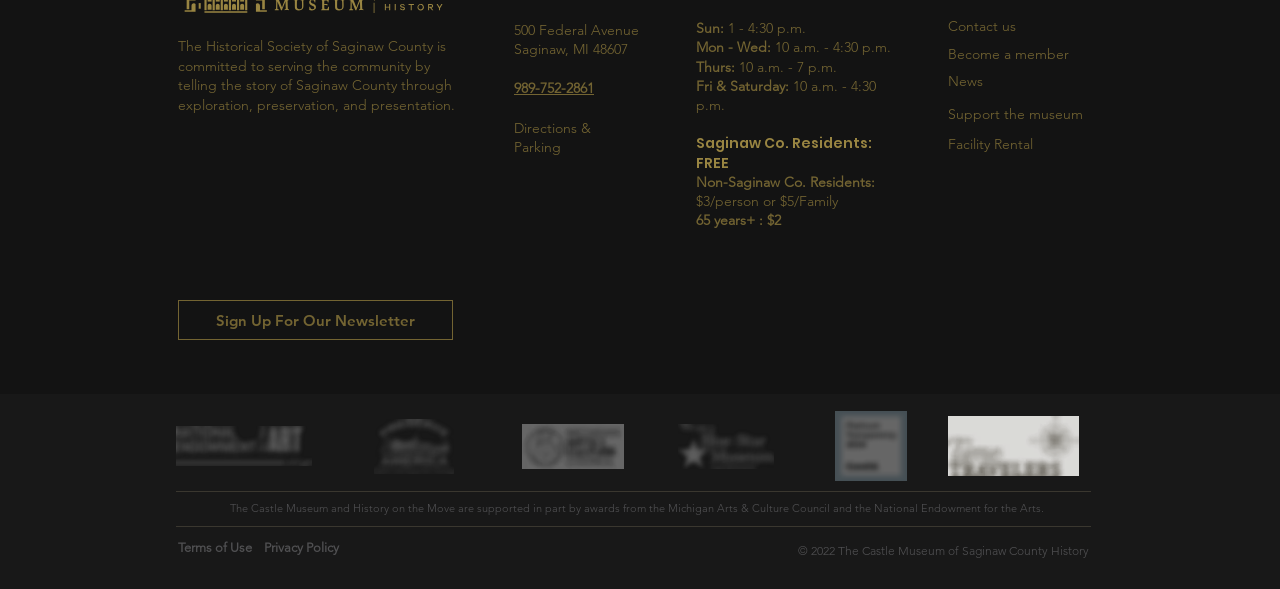Respond with a single word or phrase to the following question:
What is the address of the Historical Society of Saginaw County?

500 Federal Avenue, Saginaw, MI 48607